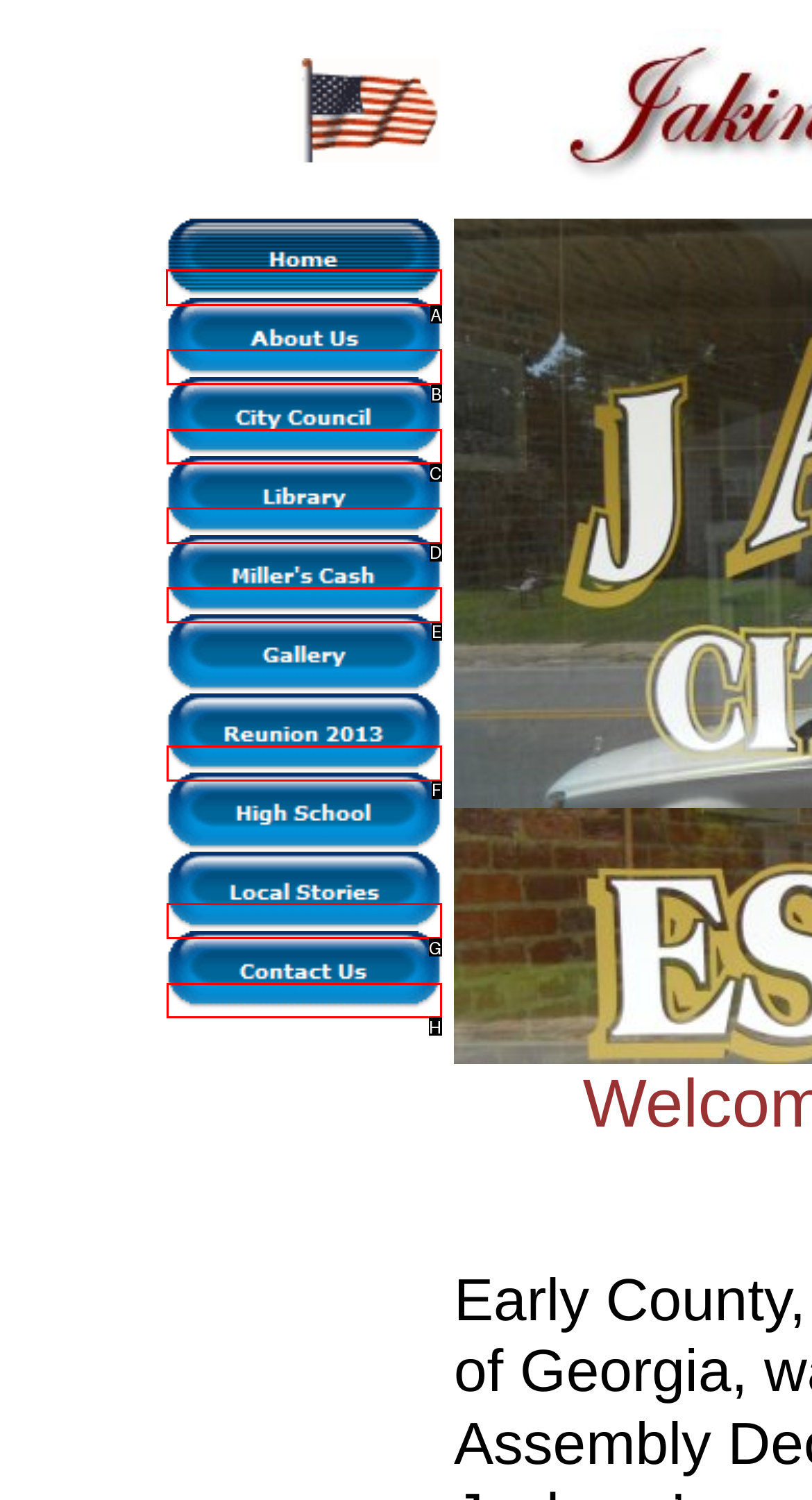Determine which letter corresponds to the UI element to click for this task: Click on the Home link
Respond with the letter from the available options.

A